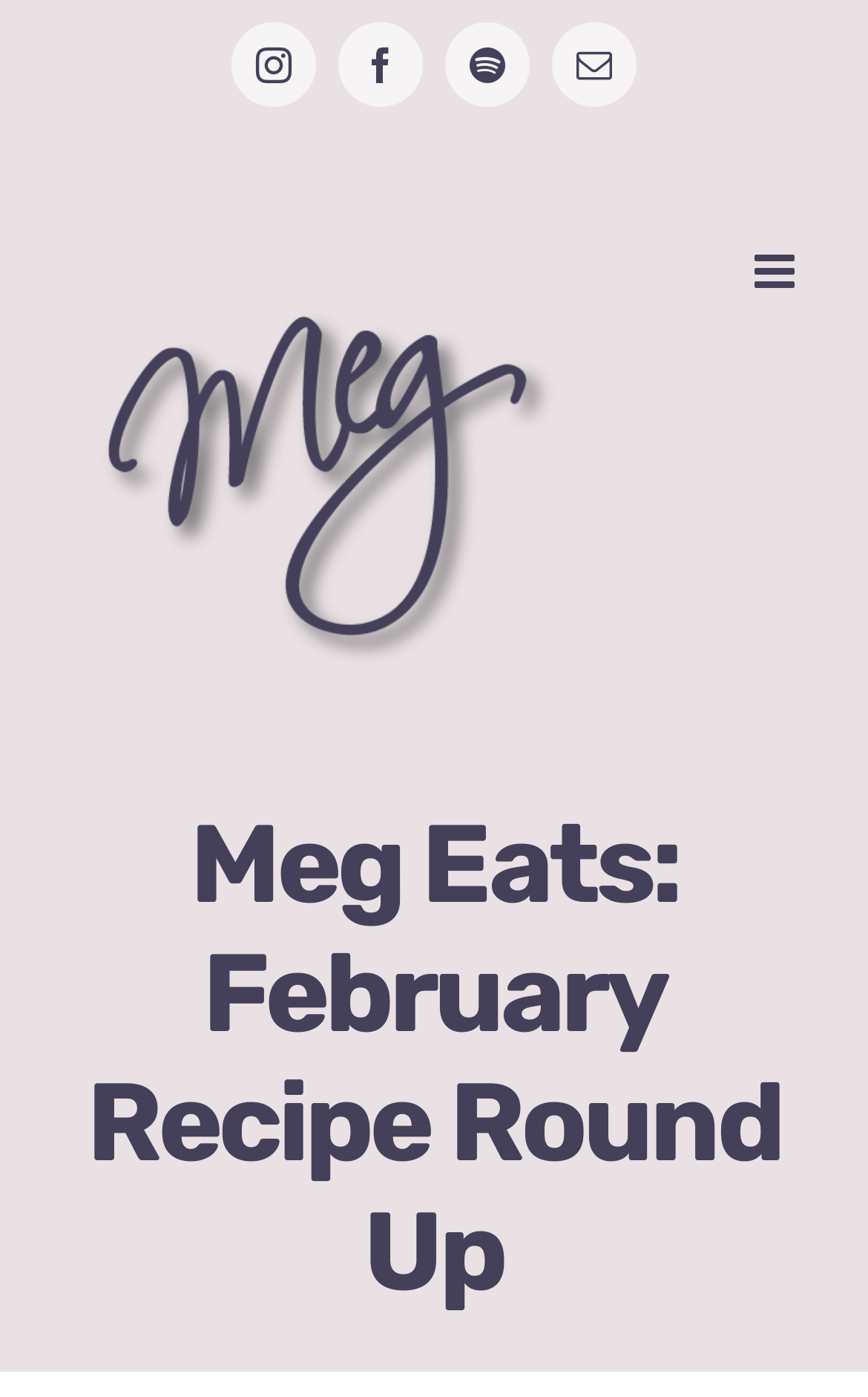Is the mobile menu expanded?
Using the image as a reference, give an elaborate response to the question.

I checked the 'Toggle mobile menu' element and saw that its 'expanded' property is set to False, so the mobile menu is not expanded.